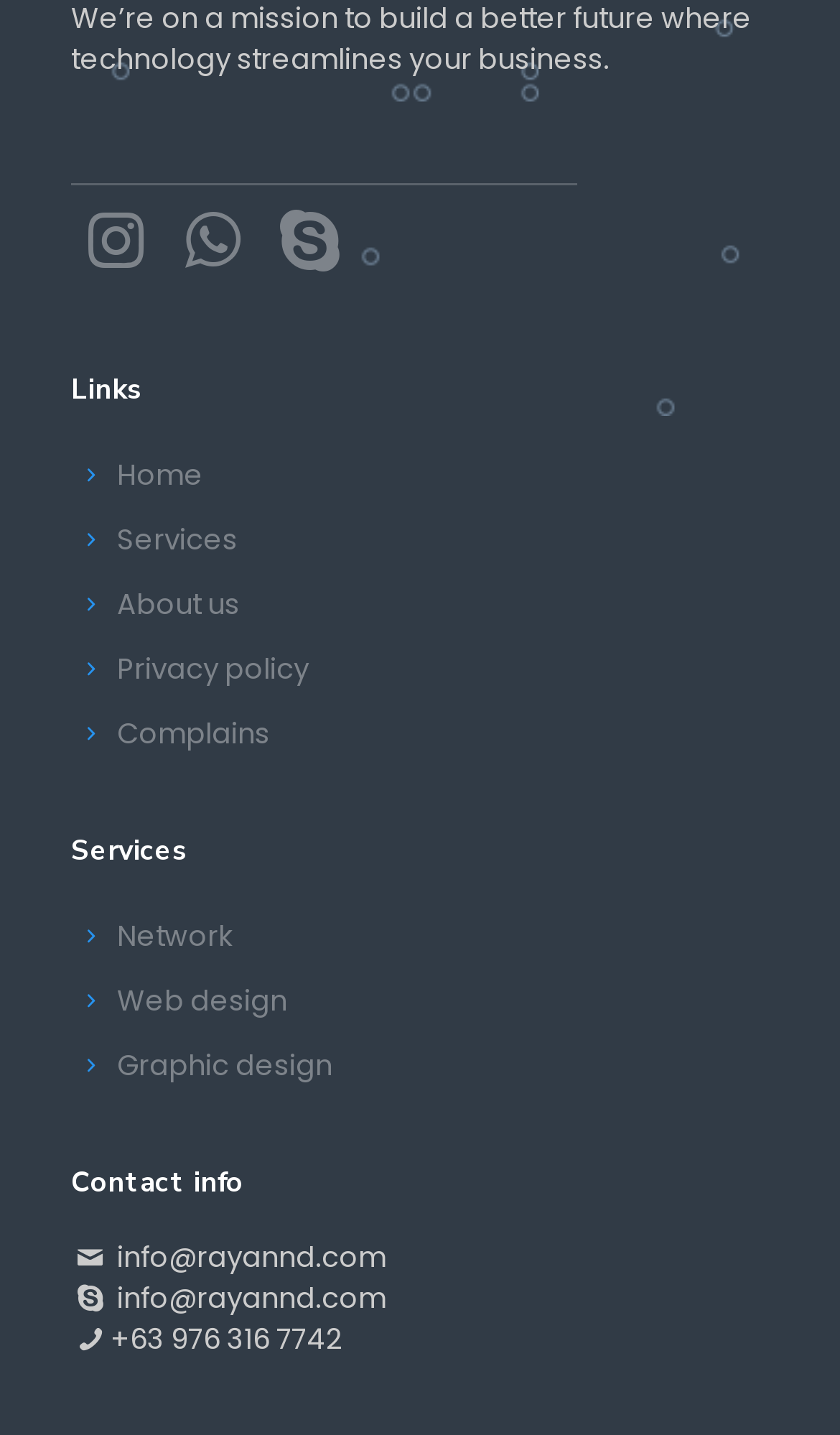For the following element description, predict the bounding box coordinates in the format (top-left x, top-left y, bottom-right x, bottom-right y). All values should be floating point numbers between 0 and 1. Description: Network

[0.085, 0.631, 0.915, 0.676]